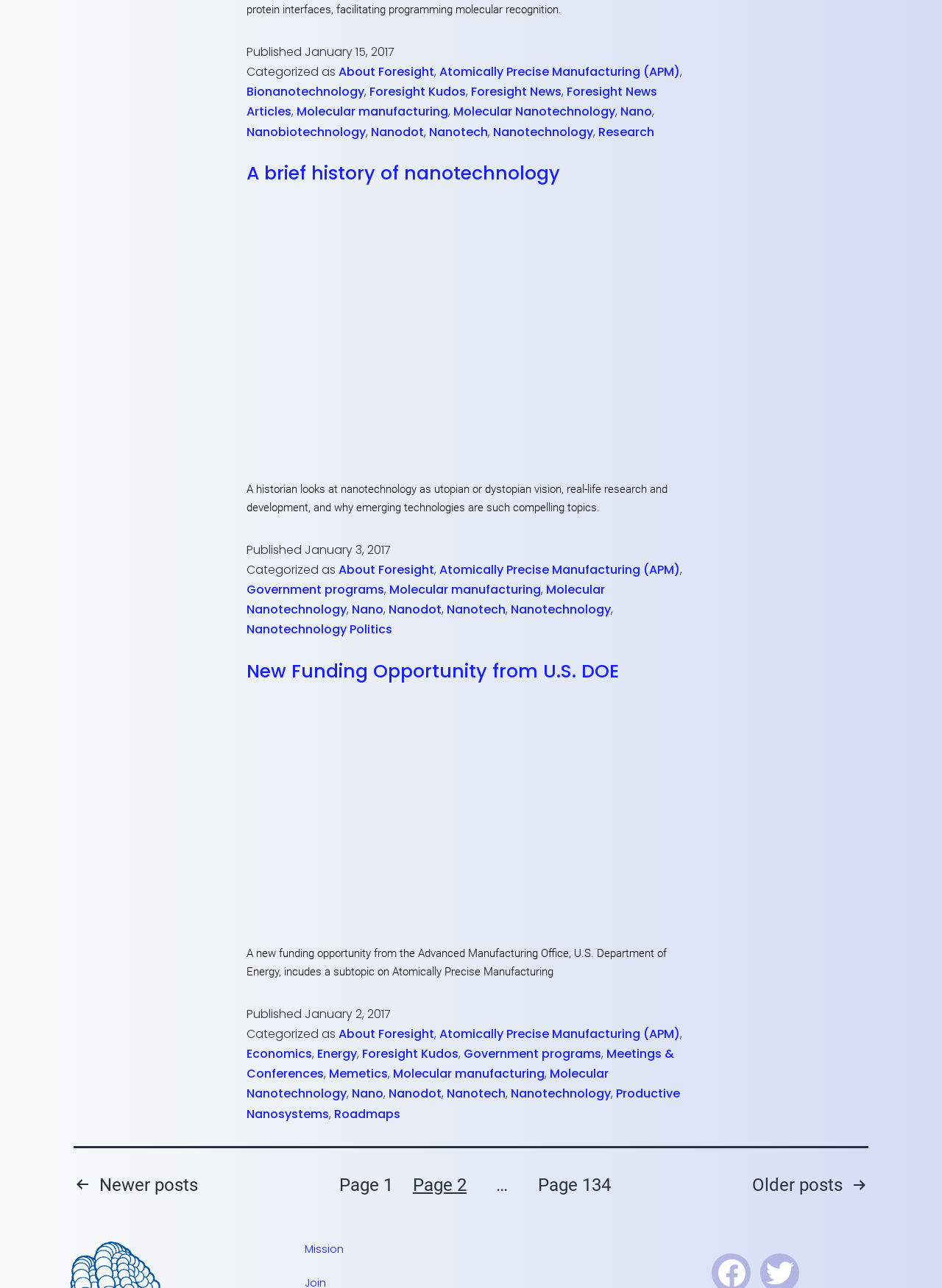Identify the bounding box coordinates of the clickable section necessary to follow the following instruction: "Enter your name". The coordinates should be presented as four float numbers from 0 to 1, i.e., [left, top, right, bottom].

None